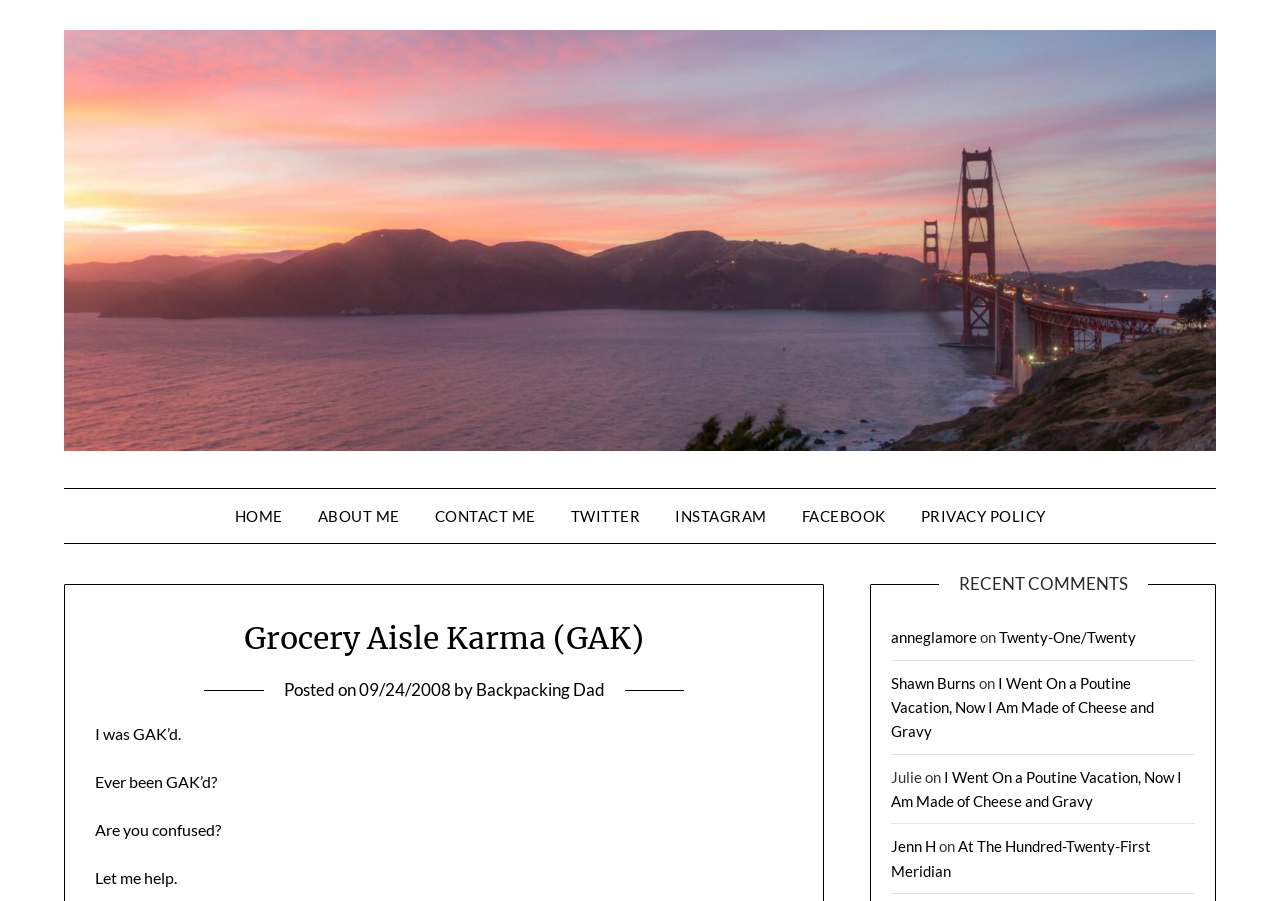What is the name of the author?
Answer the question with as much detail as you can, using the image as a reference.

The author's name can be found in the top-left corner of the webpage, where it says 'Backpacking Dad' next to an image. This is also a link to another page. Additionally, the author's name is mentioned again in the article section, where it says 'Posted by Backpacking Dad'.